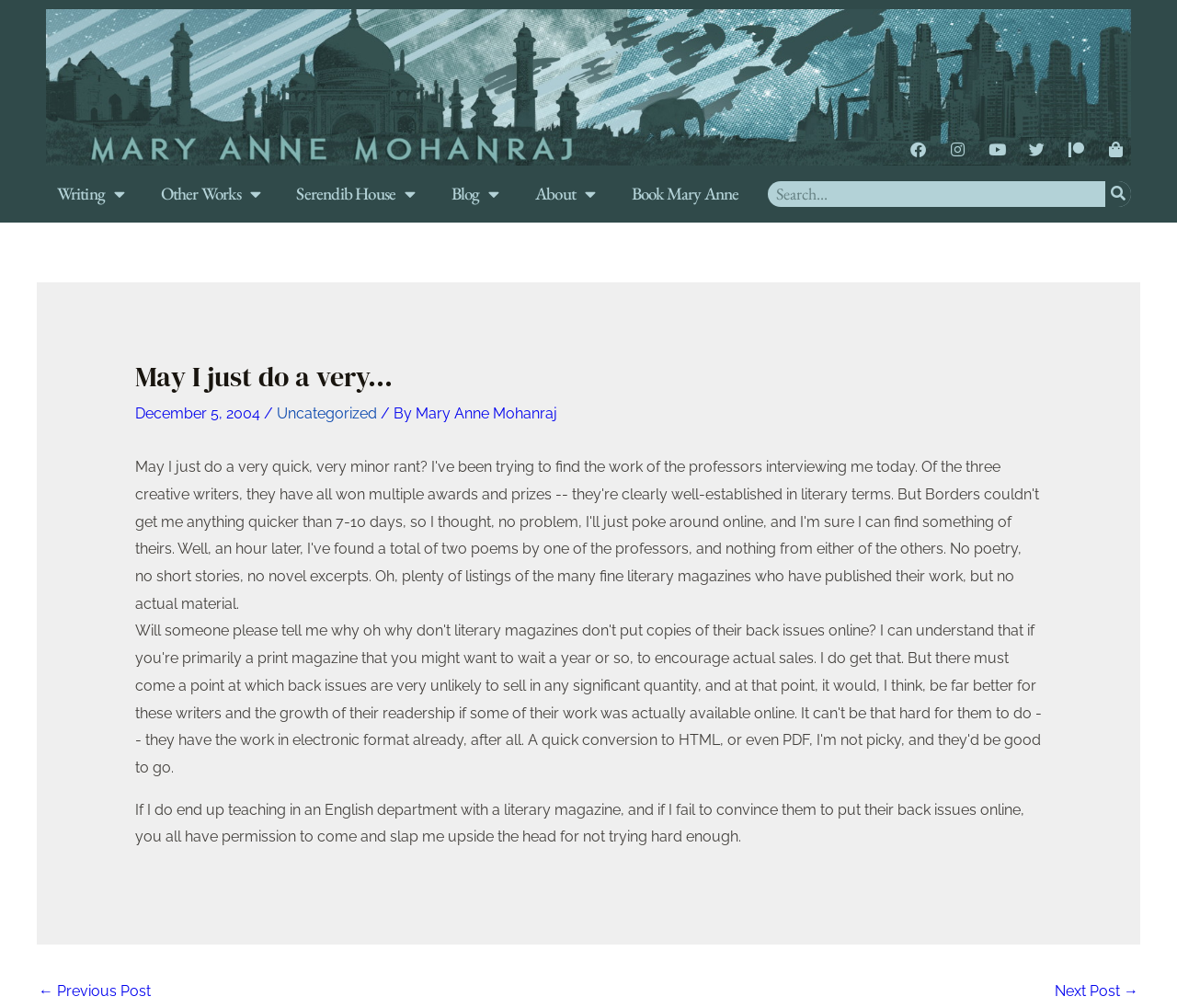Give a detailed account of the webpage, highlighting key information.

The webpage appears to be a blog post titled "May I just do a very quick, very minor rant?" by Mary Anne Mohanraj. At the top of the page, there are several social media links, including Facebook, Instagram, Youtube, Twitter, Patreon, and a shopping bag icon, aligned horizontally across the page.

Below the social media links, there is a navigation menu with links to "Writing", "Other Works", "Serendib House", "Blog", "About", and "Book Mary Anne". Each of these links has a dropdown menu.

On the right side of the page, there is a search bar with a search button. The search bar is accompanied by the text "Search".

The main content of the page is an article with a heading that matches the title of the webpage. The article is dated December 5, 2004, and is categorized under "Uncategorized". The author of the article is Mary Anne Mohanraj. The article's content is a short rant about trying to find the work of professors who are interviewing the author, and a humorous aside about convincing literary magazines to put their back issues online.

There are no images on the page. The overall layout is simple, with a focus on the article's content.